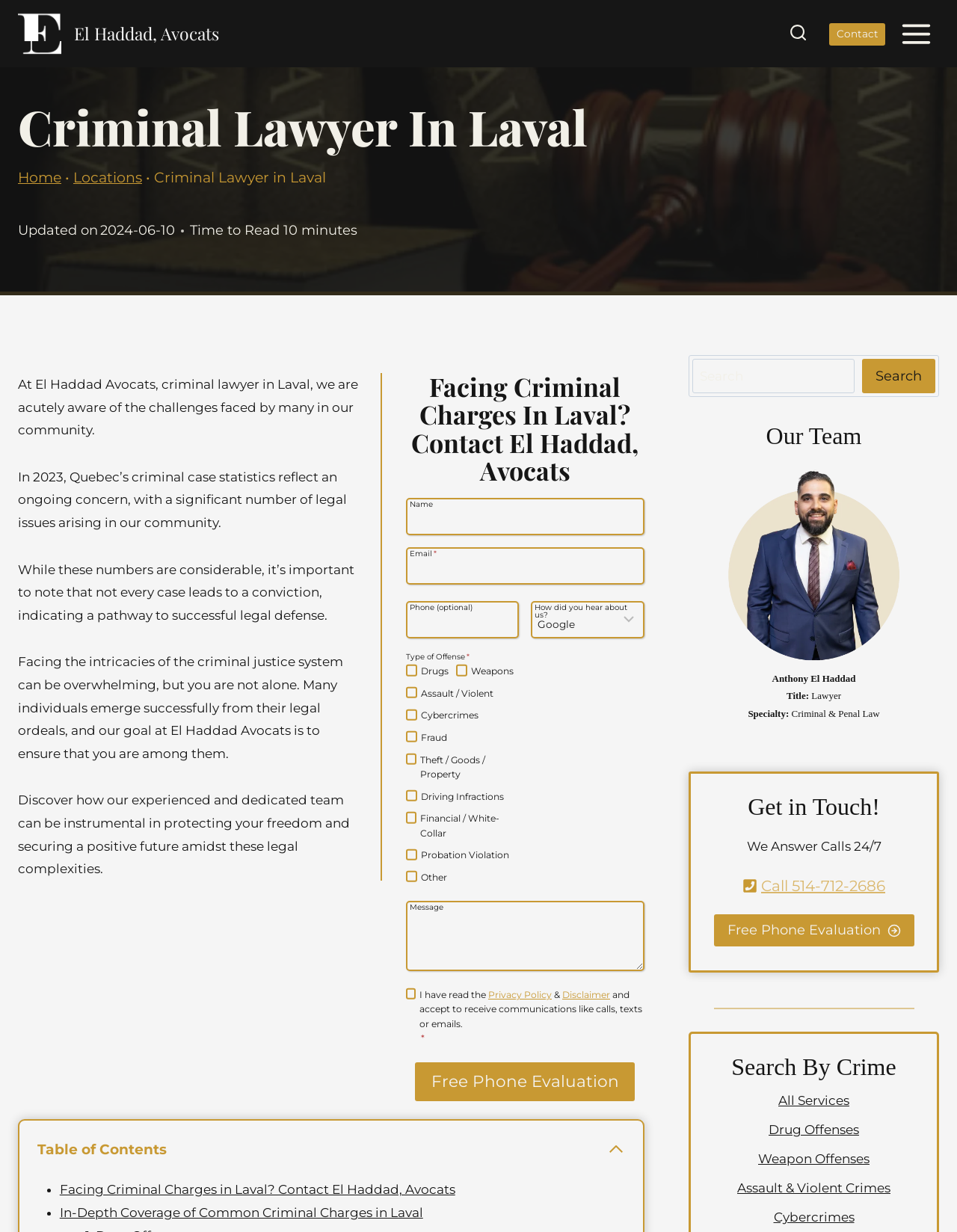Could you locate the bounding box coordinates for the section that should be clicked to accomplish this task: "Click the 'View Search Form' button".

[0.817, 0.014, 0.851, 0.04]